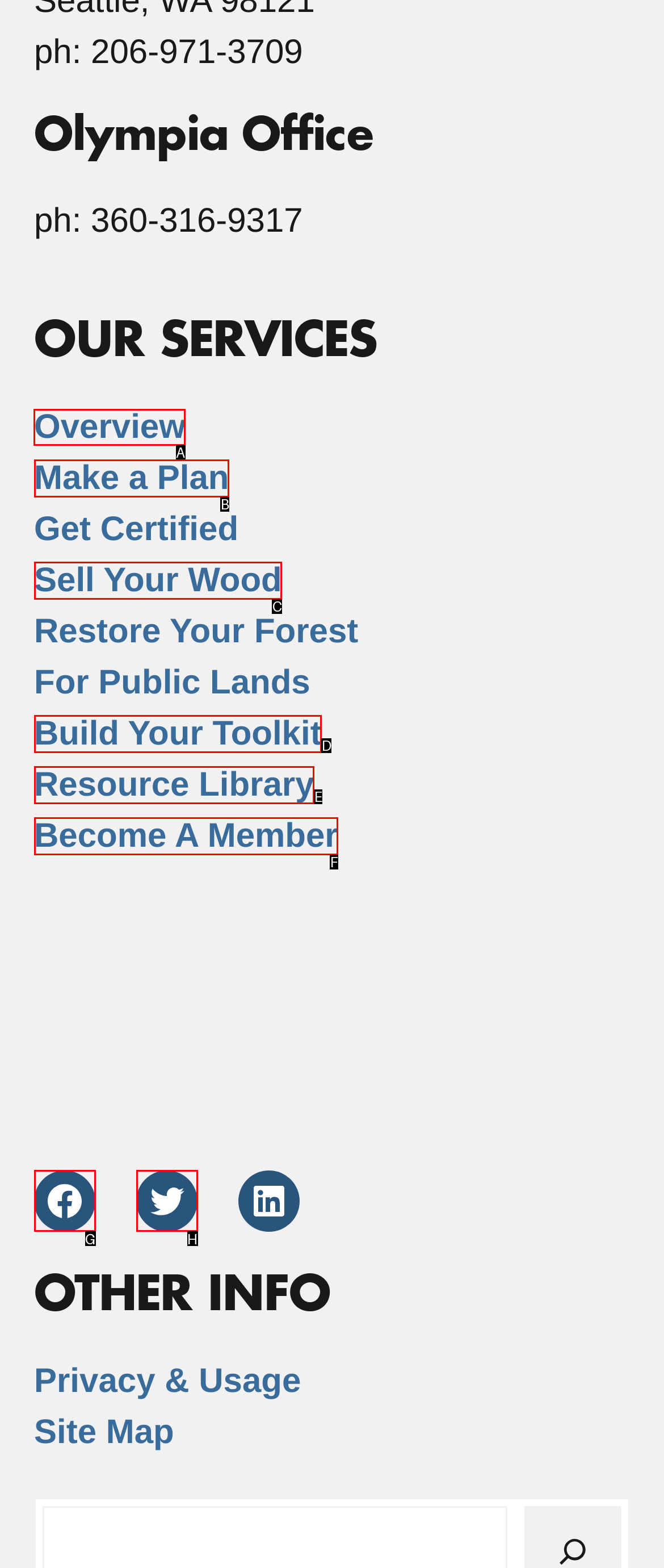Determine which HTML element to click to execute the following task: Get an Overview Answer with the letter of the selected option.

A